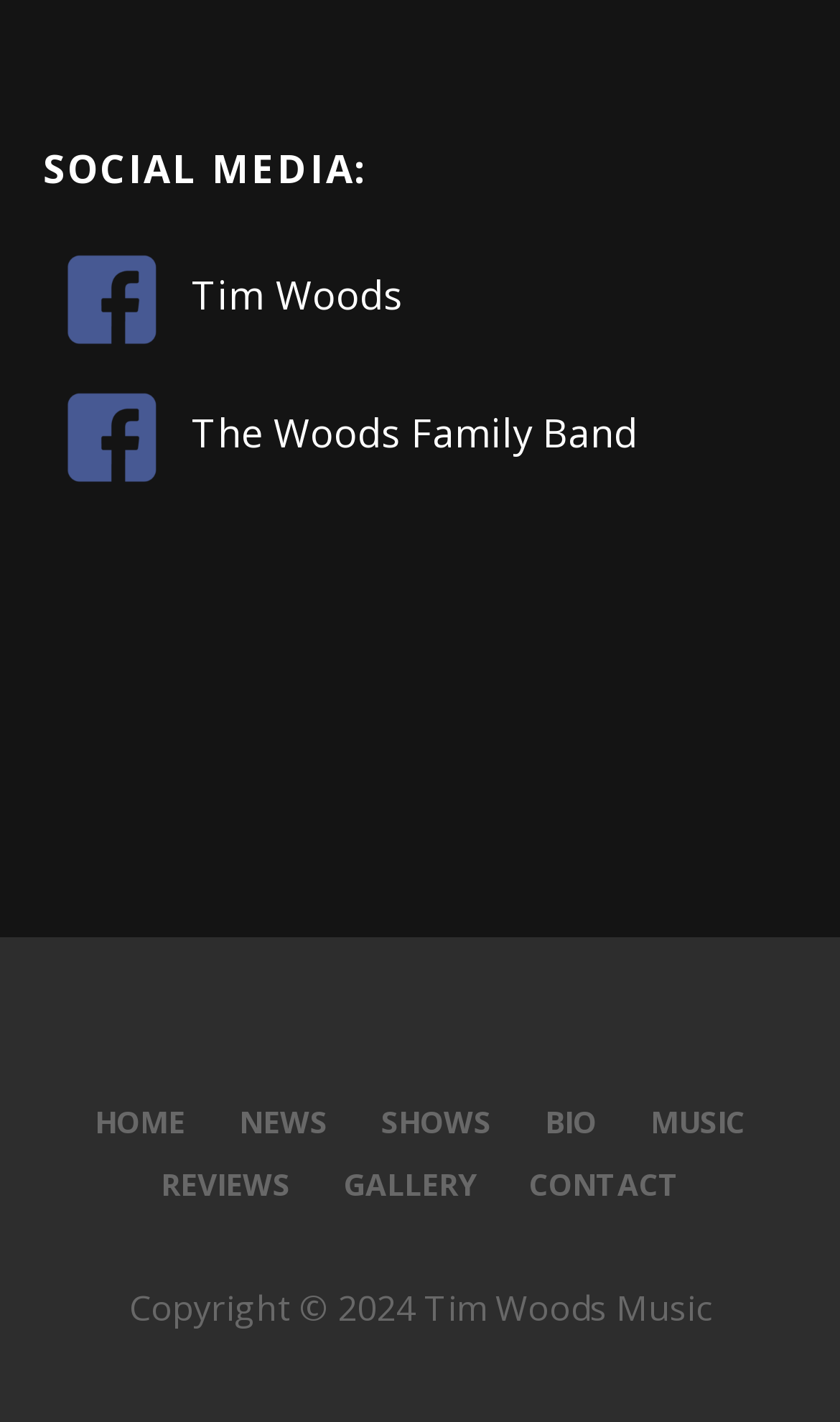What is the copyright year mentioned on the webpage?
Give a one-word or short-phrase answer derived from the screenshot.

2024